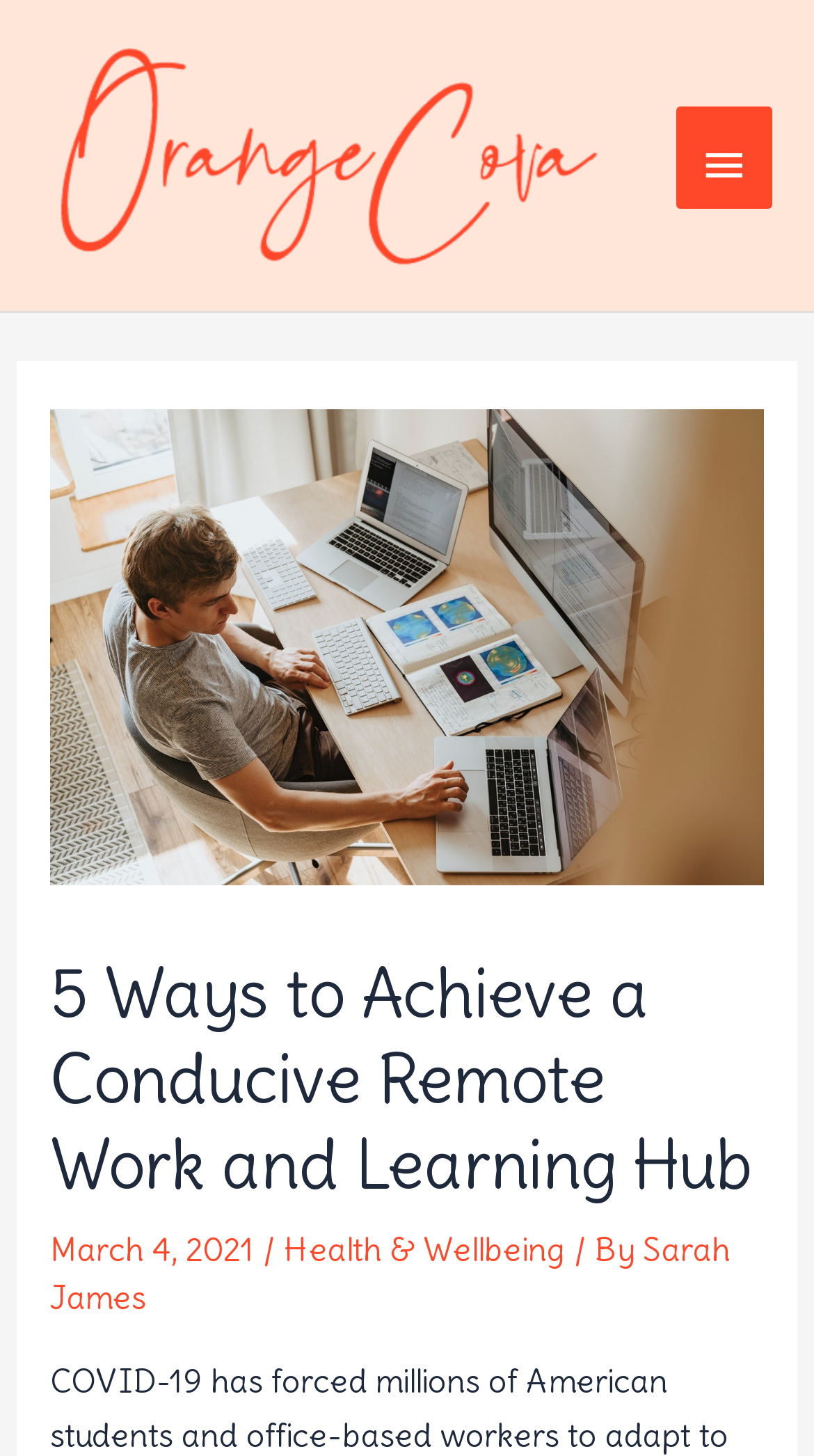Calculate the bounding box coordinates for the UI element based on the following description: "Sarah James". Ensure the coordinates are four float numbers between 0 and 1, i.e., [left, top, right, bottom].

[0.061, 0.845, 0.897, 0.904]